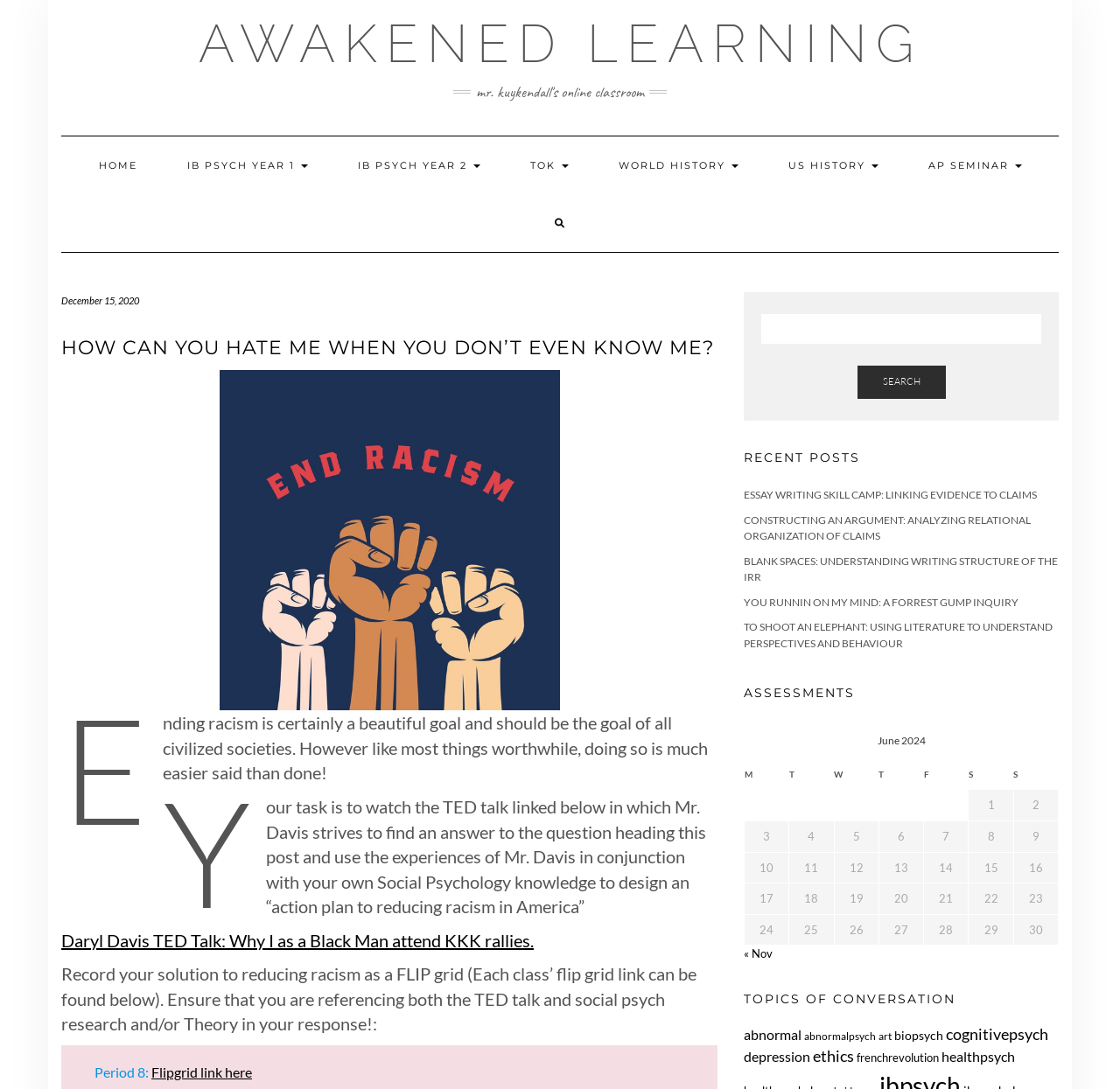Please determine the bounding box coordinates for the UI element described here. Use the format (top-left x, top-left y, bottom-right x, bottom-right y) with values bounded between 0 and 1: IB Psych Year 2

[0.298, 0.125, 0.45, 0.178]